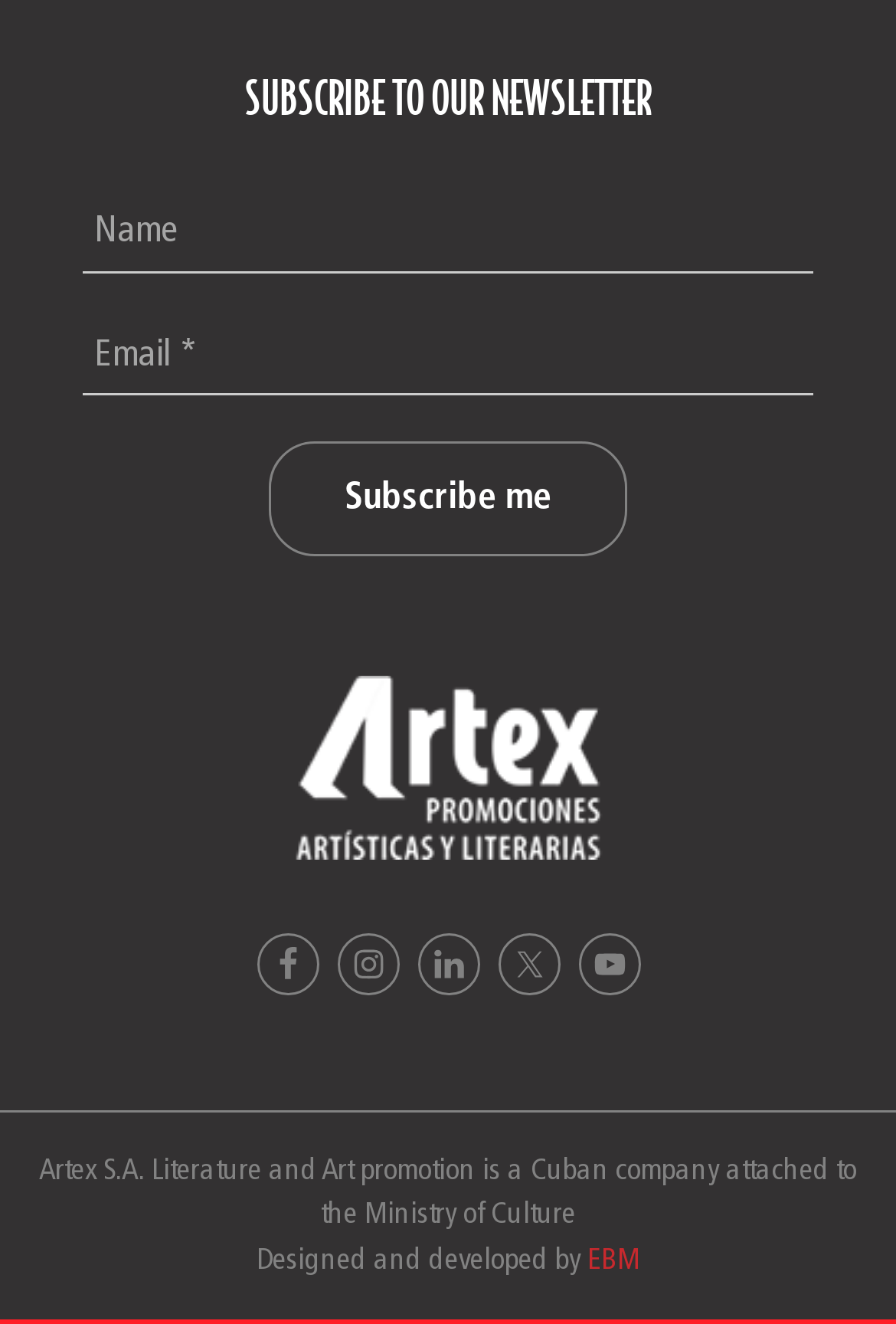Answer in one word or a short phrase: 
What is the purpose of the newsletter subscription?

To receive updates